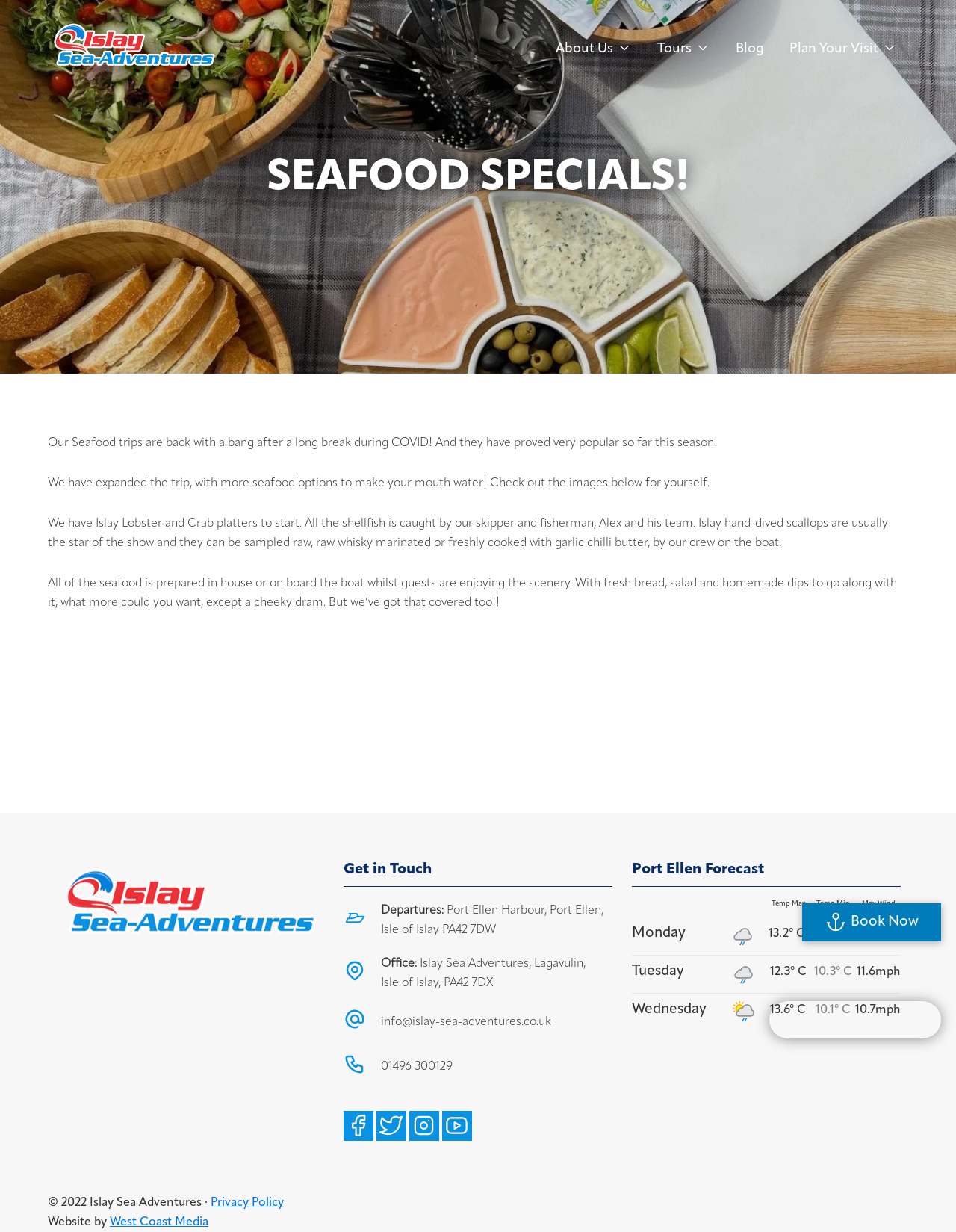Kindly provide the bounding box coordinates of the section you need to click on to fulfill the given instruction: "Get in touch with Islay Sea Adventures".

[0.359, 0.699, 0.641, 0.72]